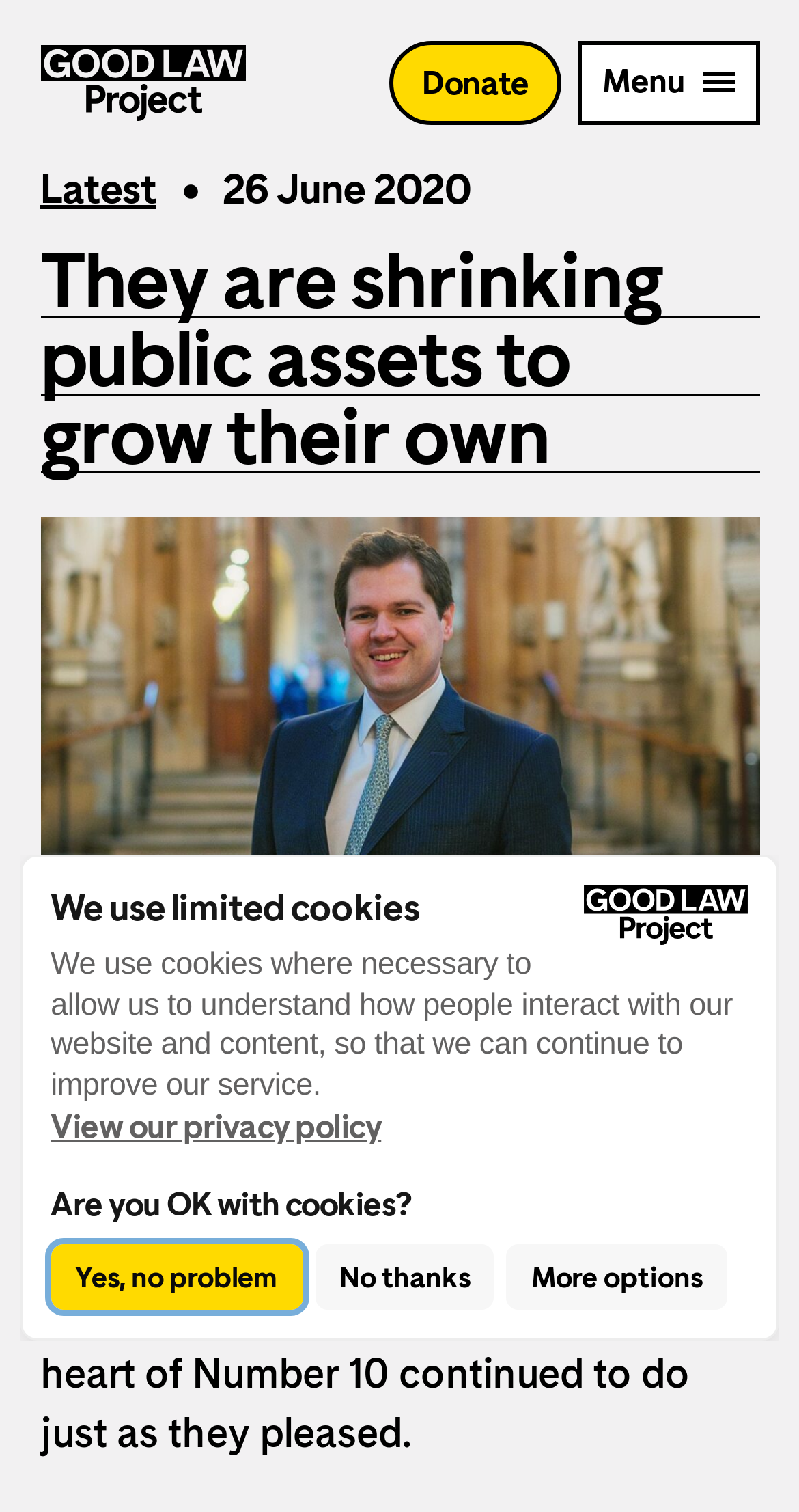Identify and provide the main heading of the webpage.

They are shrinking public assets to grow their own